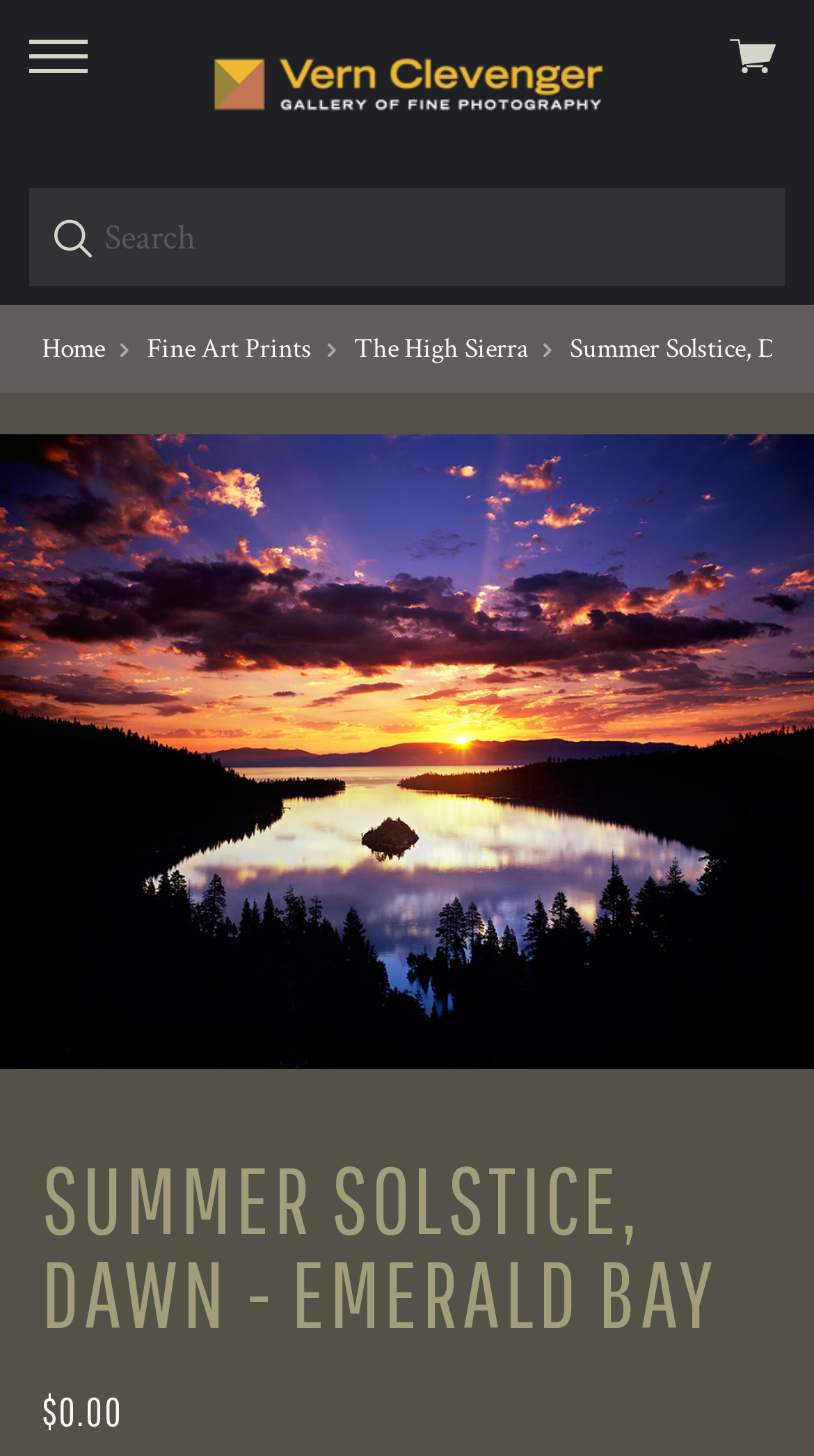Provide a brief response using a word or short phrase to this question:
What is the price of the featured product?

$0.00